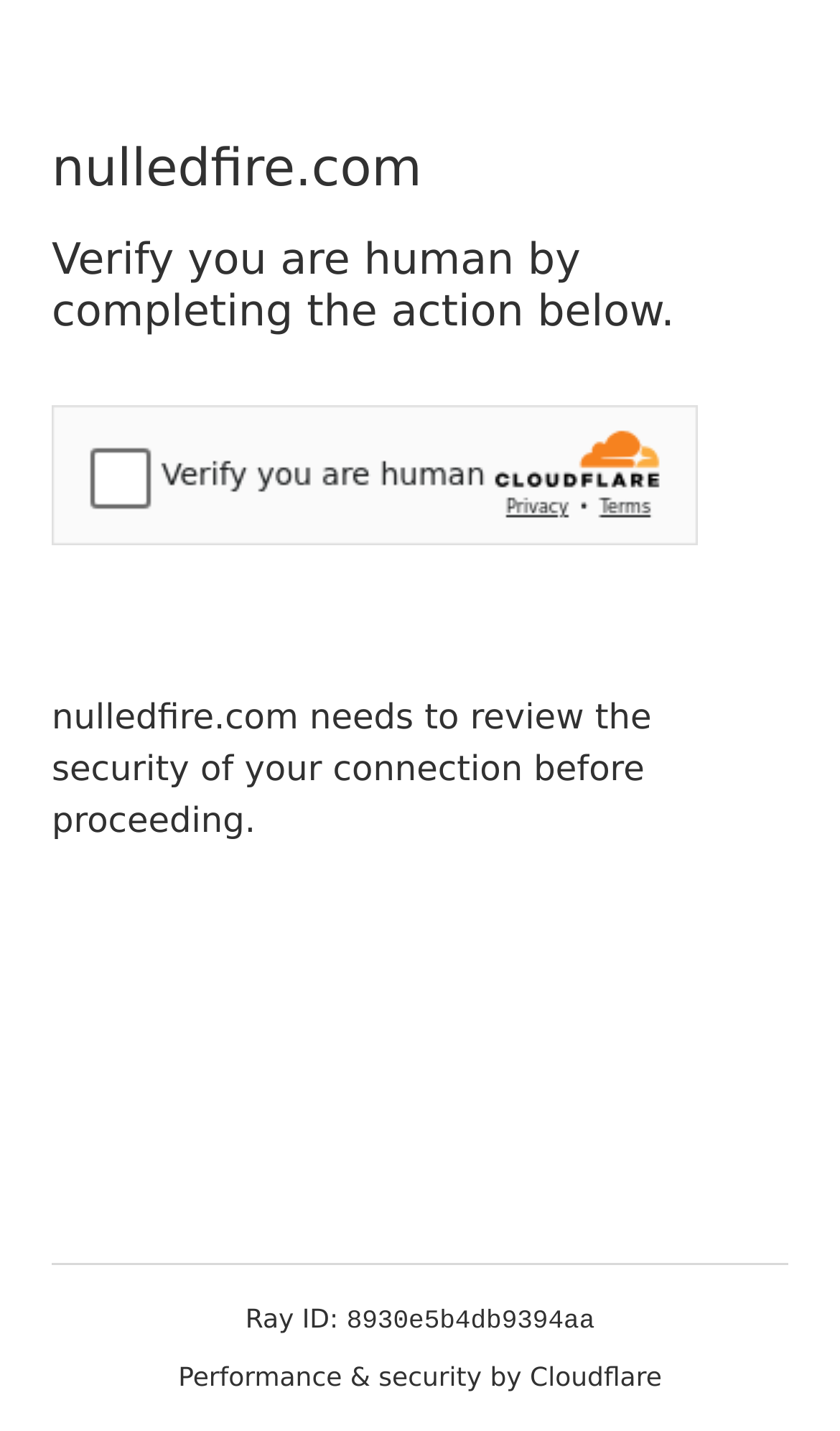What is the purpose of the security challenge?
Please give a detailed and elaborate answer to the question.

Based on the webpage content, it appears that the security challenge is intended to verify that the user is human and not a bot, as indicated by the heading 'Verify you are human by completing the action below.' This is likely a security measure to prevent automated attacks or spam on the website.